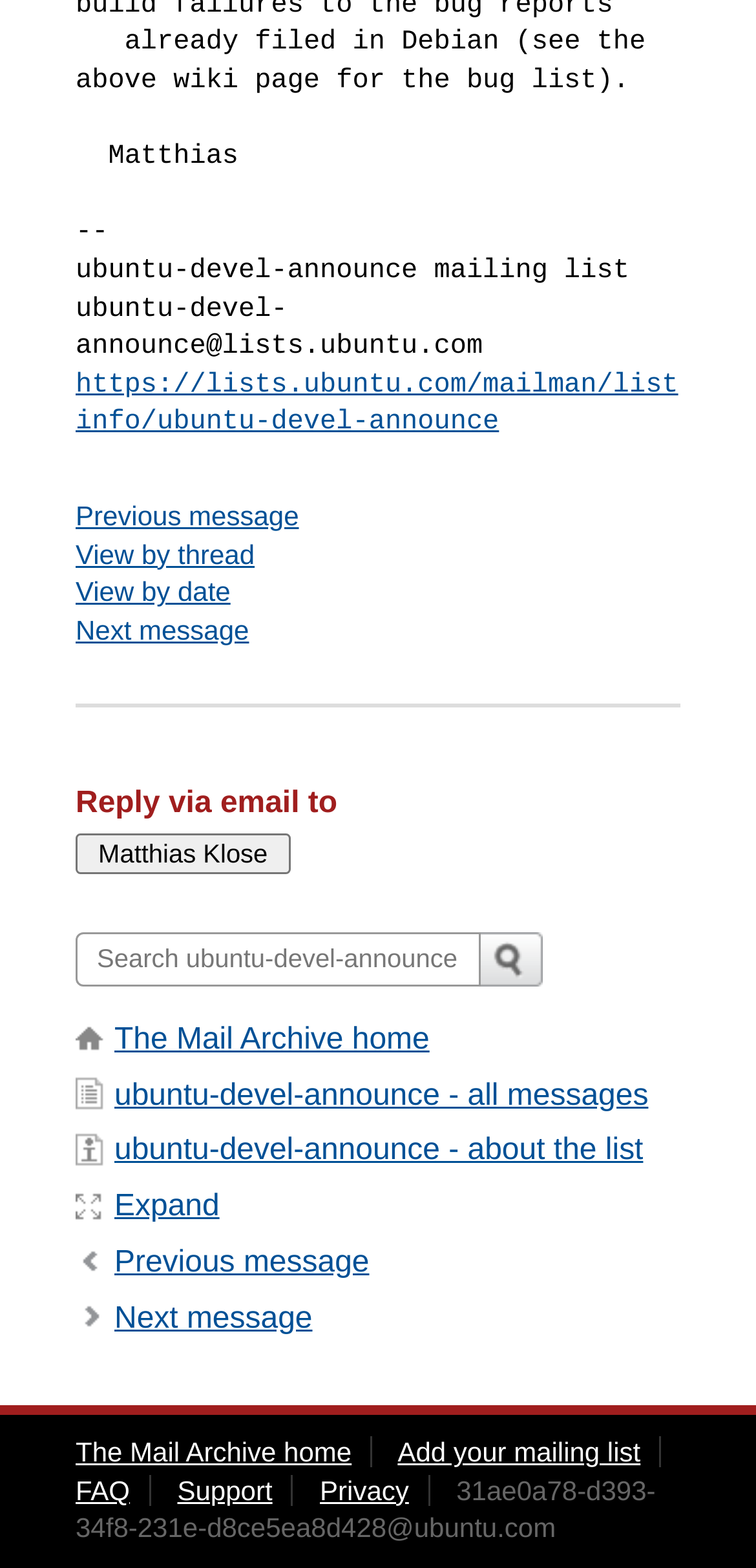How many links are there in the webpage?
Based on the image, give a concise answer in the form of a single word or short phrase.

12